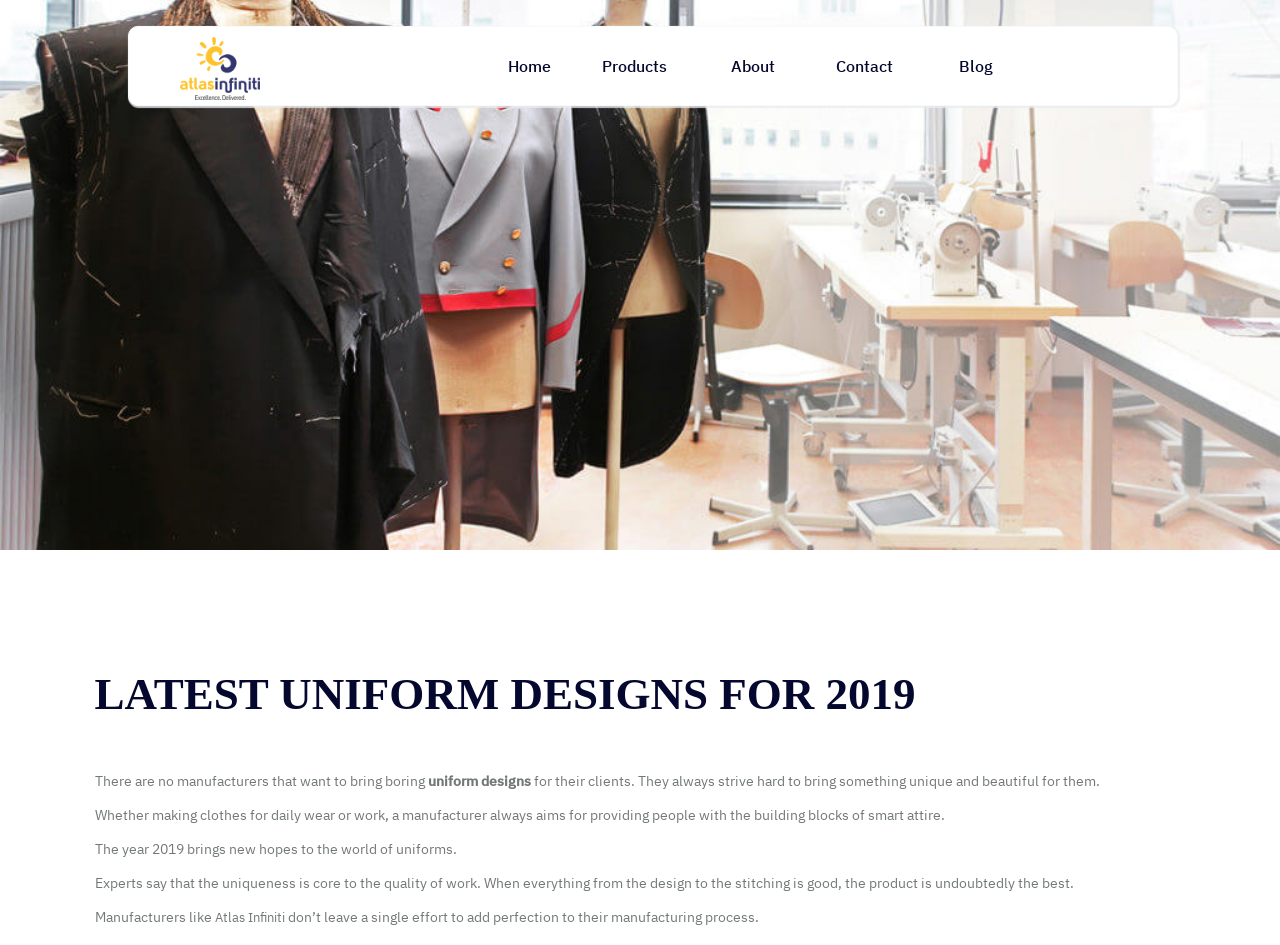Can you look at the image and give a comprehensive answer to the question:
What is the purpose of uniform manufacturers?

Based on the webpage content, it can be inferred that uniform manufacturers aim to provide unique and beautiful designs for their clients. The text states that 'They always strive hard to bring something unique and beautiful for them.' This suggests that the primary purpose of uniform manufacturers is to create high-quality and visually appealing designs.